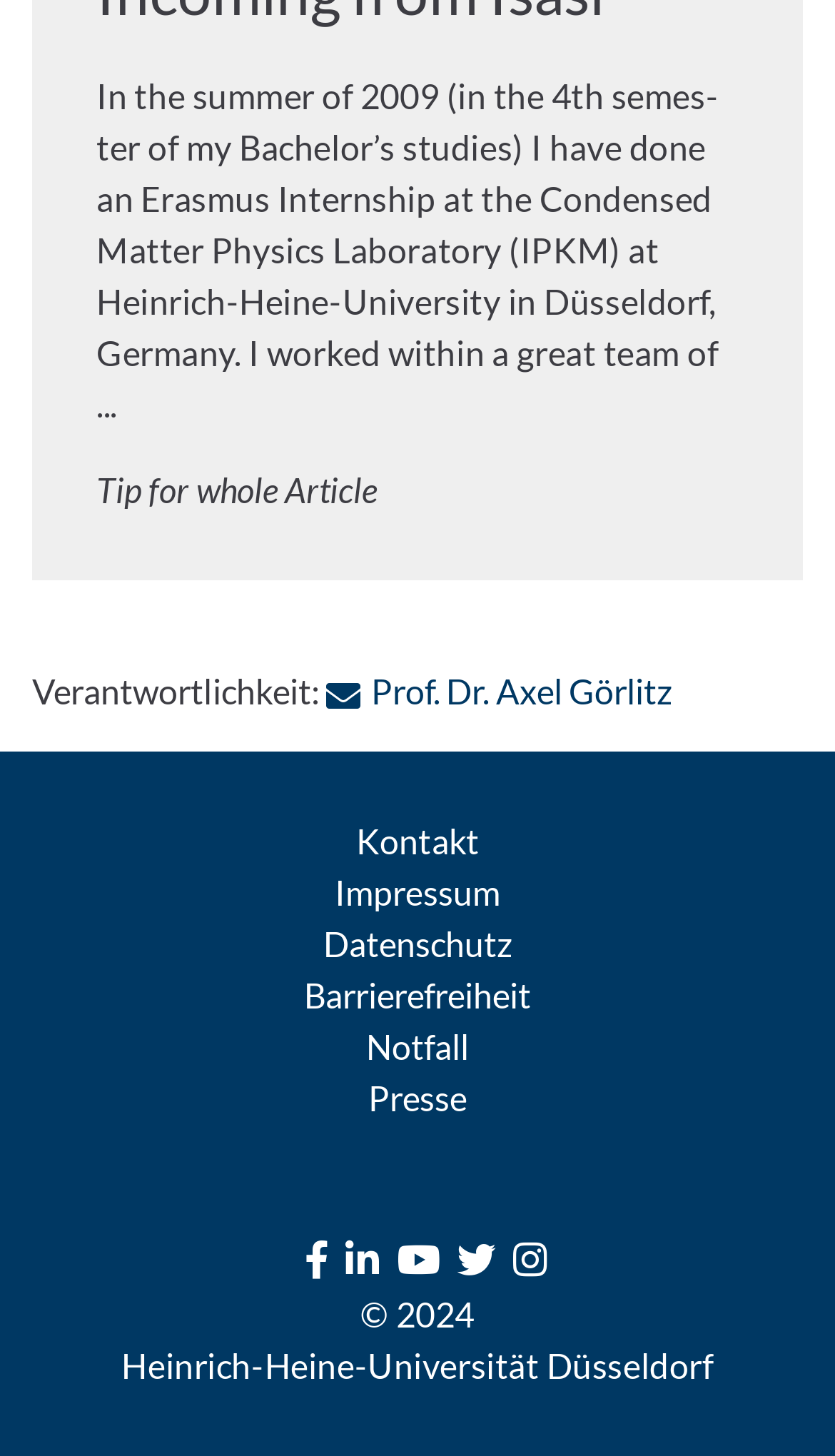Provide the bounding box coordinates of the HTML element this sentence describes: "Notfall". The bounding box coordinates consist of four float numbers between 0 and 1, i.e., [left, top, right, bottom].

[0.438, 0.705, 0.562, 0.733]